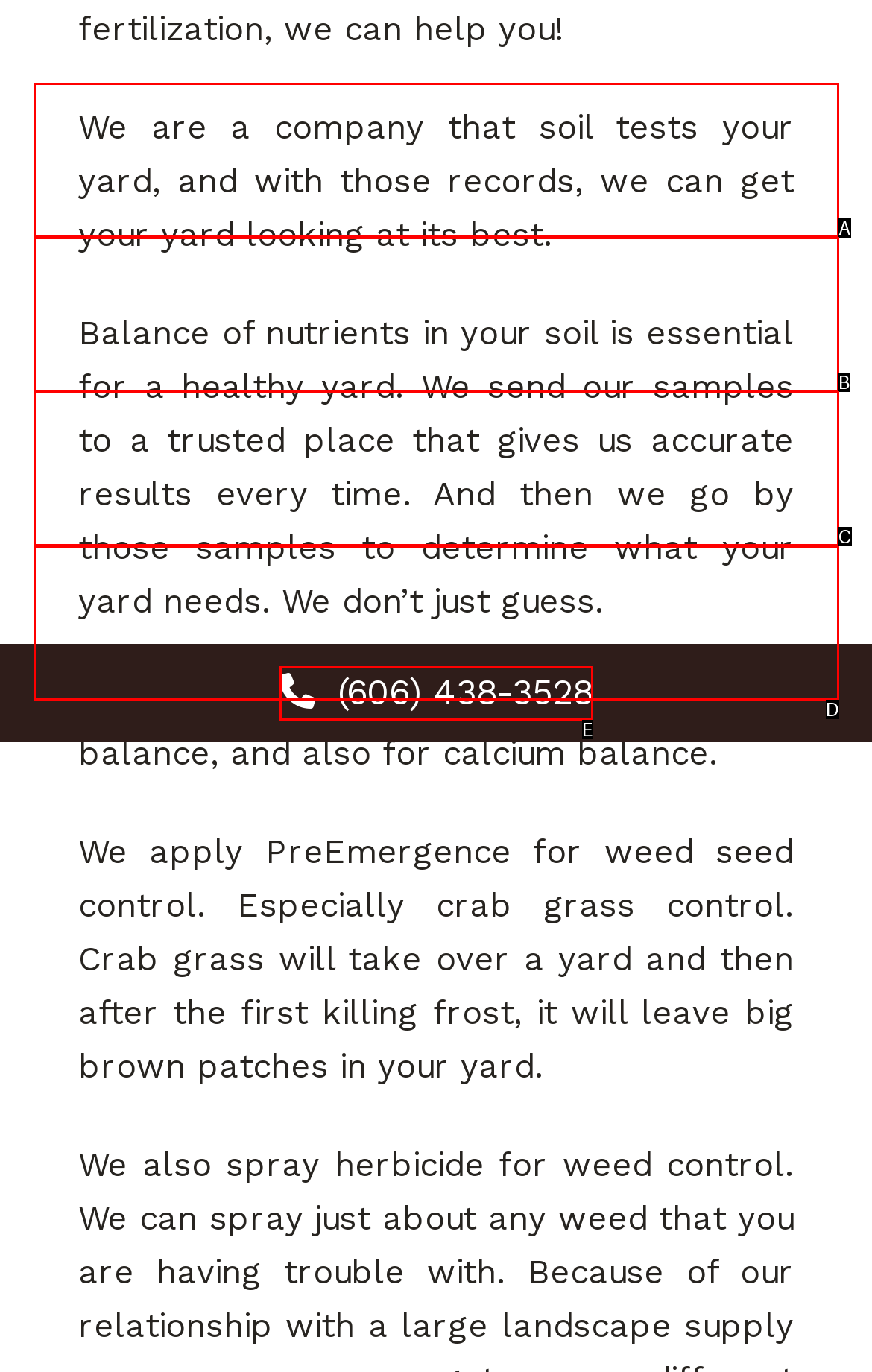Identify the letter of the UI element that fits the description: Other Services
Respond with the letter of the option directly.

A